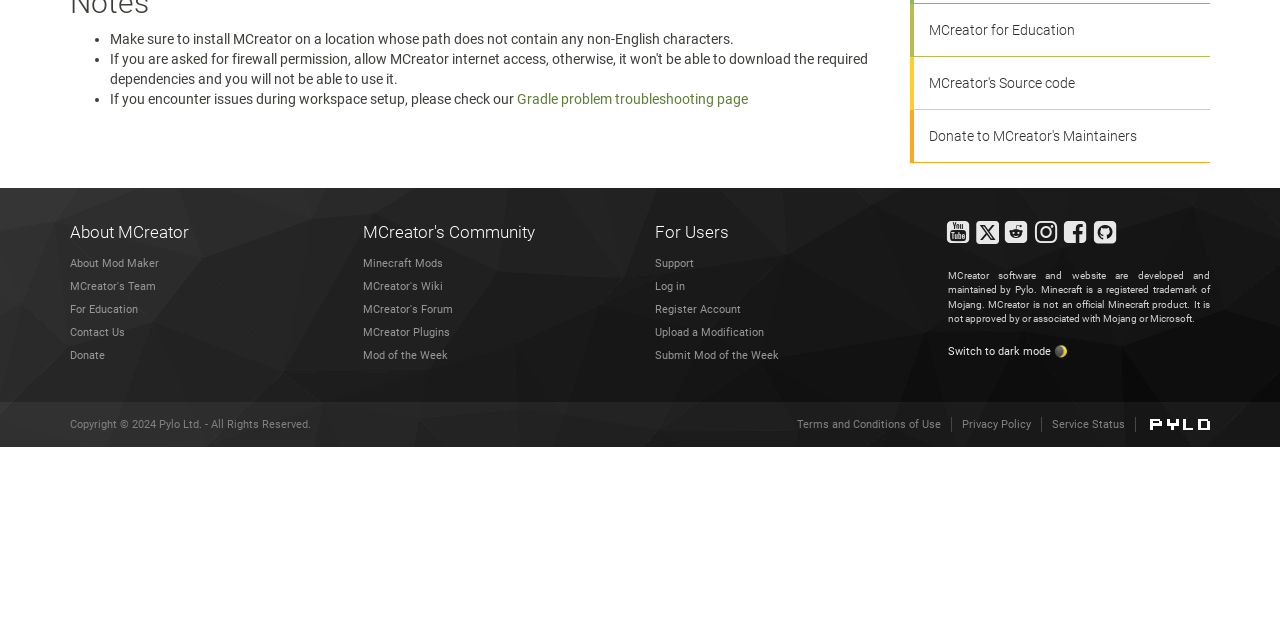Identify the bounding box of the UI element described as follows: "MCreator for Education". Provide the coordinates as four float numbers in the range of 0 to 1 [left, top, right, bottom].

[0.711, 0.006, 0.945, 0.089]